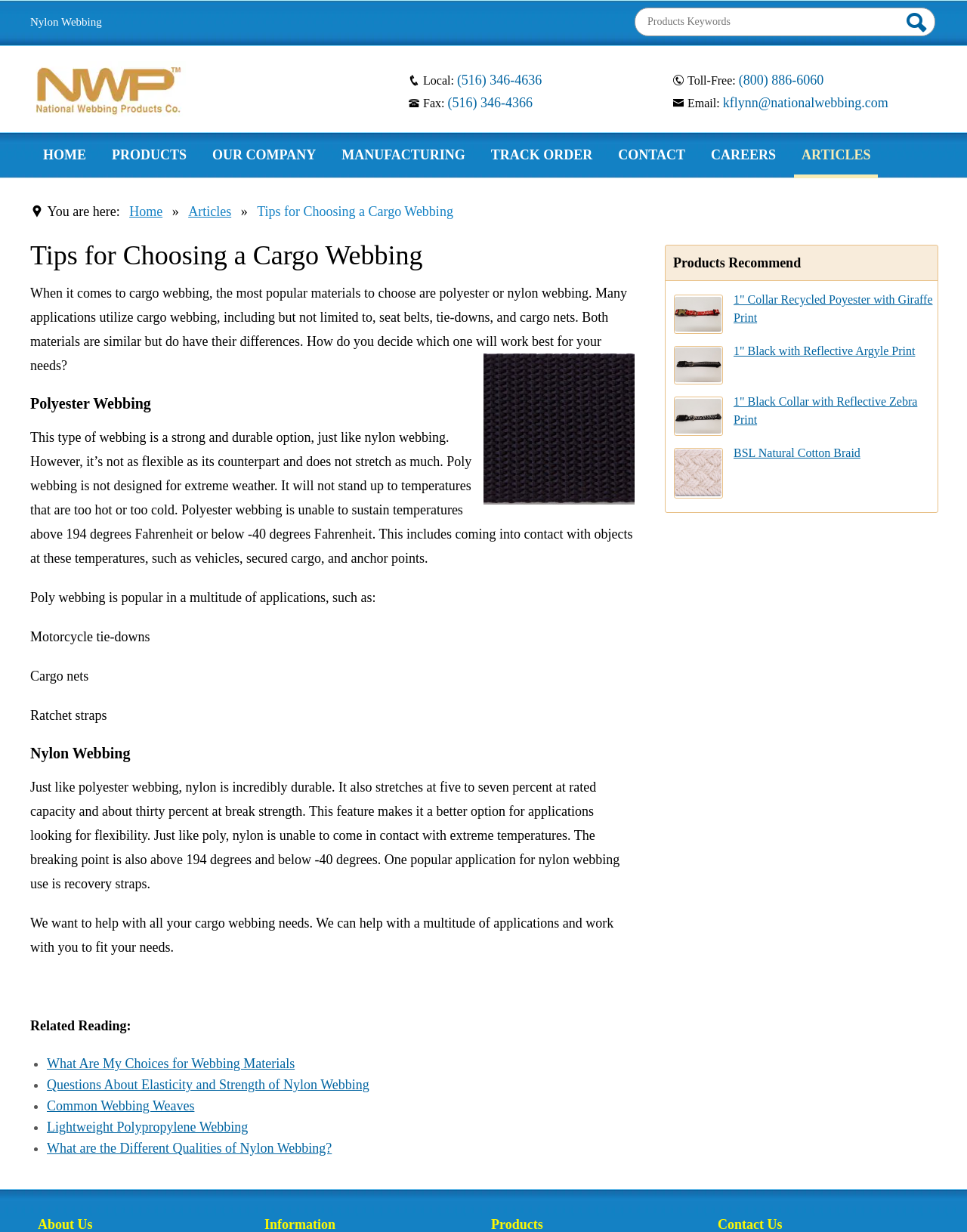Using the webpage screenshot and the element description BSL Natural Cotton Braid, determine the bounding box coordinates. Specify the coordinates in the format (top-left x, top-left y, bottom-right x, bottom-right y) with values ranging from 0 to 1.

[0.759, 0.36, 0.89, 0.375]